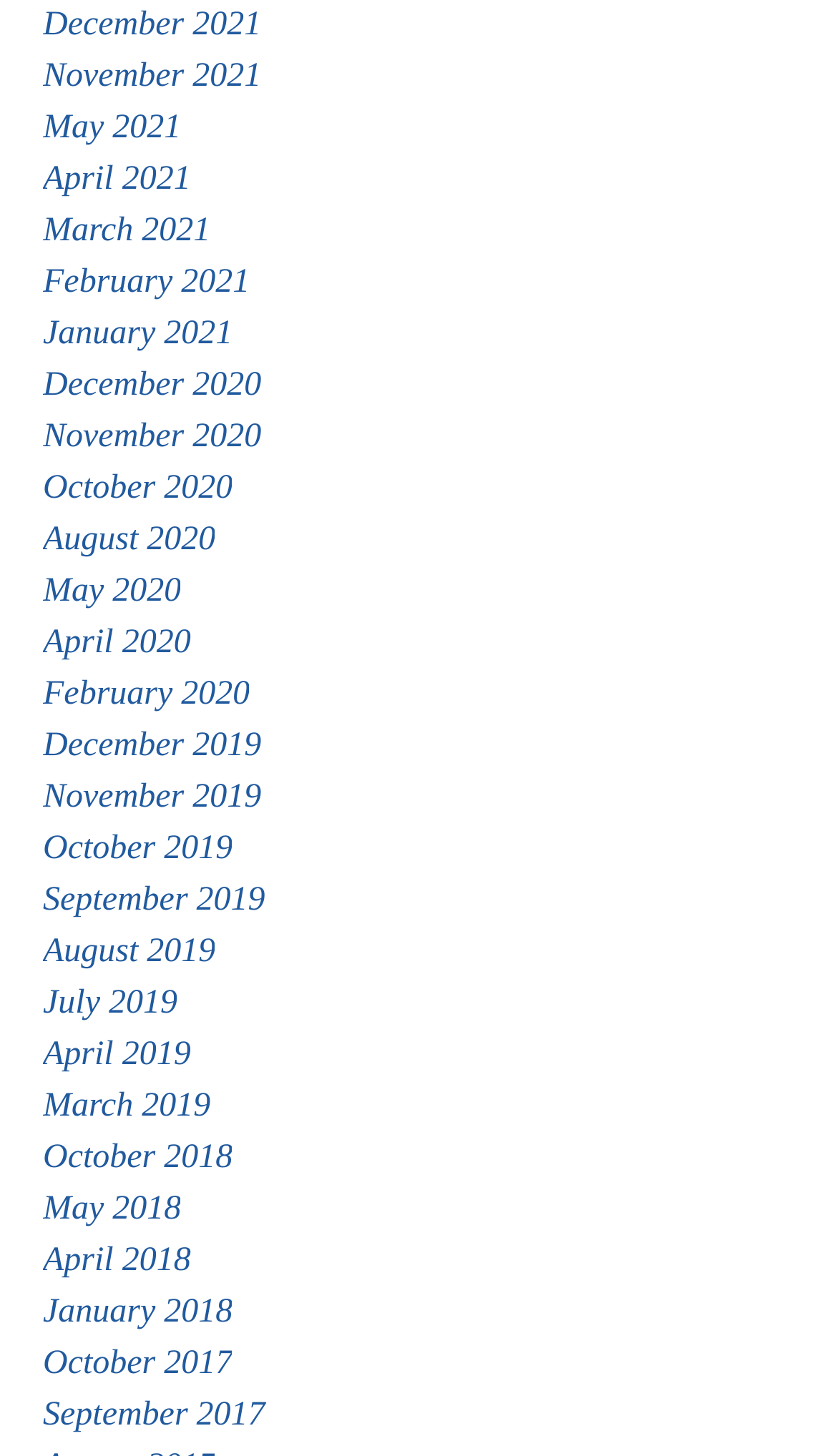From the webpage screenshot, predict the bounding box of the UI element that matches this description: "February 2021".

[0.051, 0.177, 0.769, 0.212]